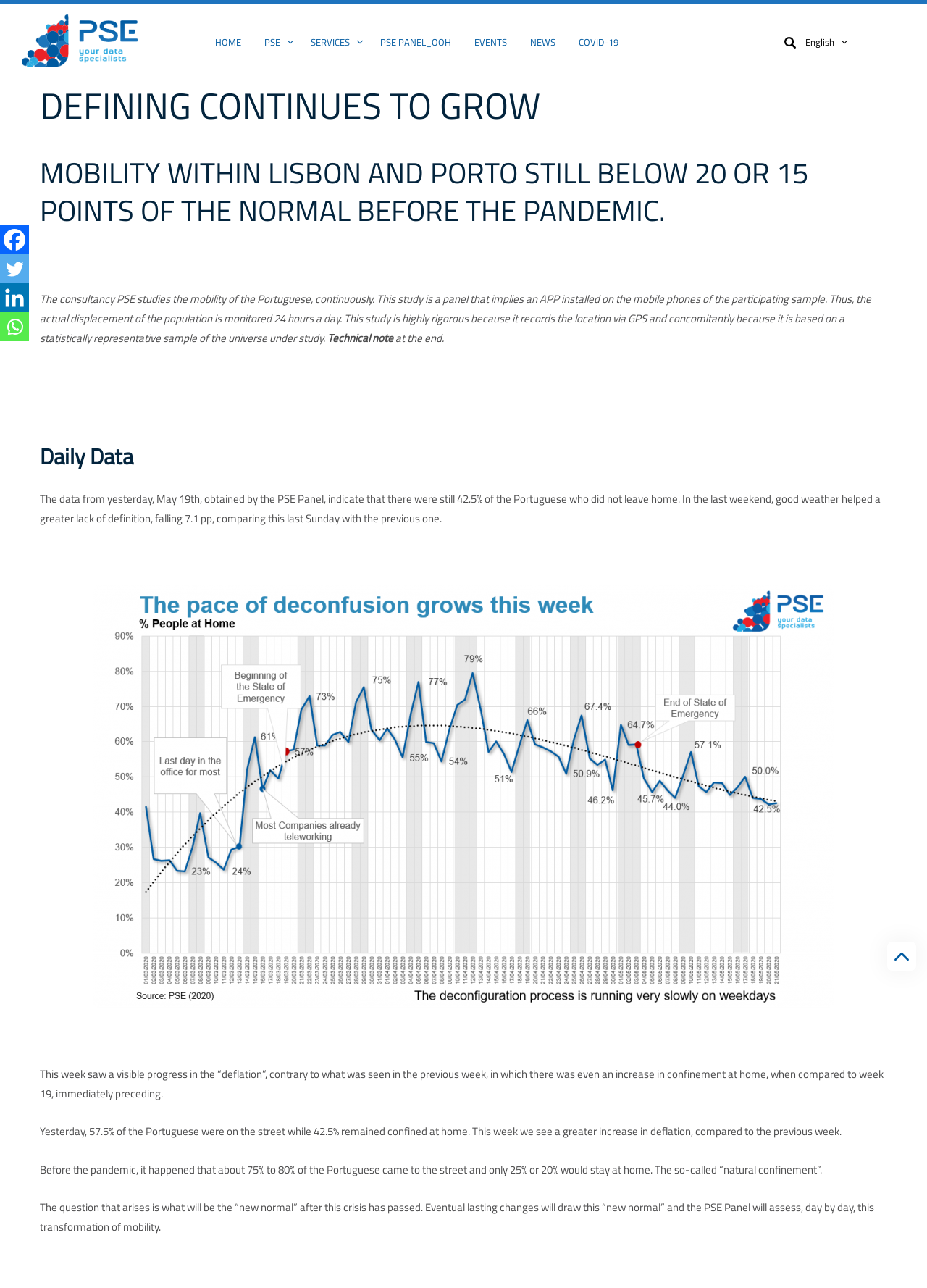Determine the bounding box coordinates for the clickable element to execute this instruction: "Click PSE PANEL_OOH". Provide the coordinates as four float numbers between 0 and 1, i.e., [left, top, right, bottom].

[0.398, 0.01, 0.499, 0.054]